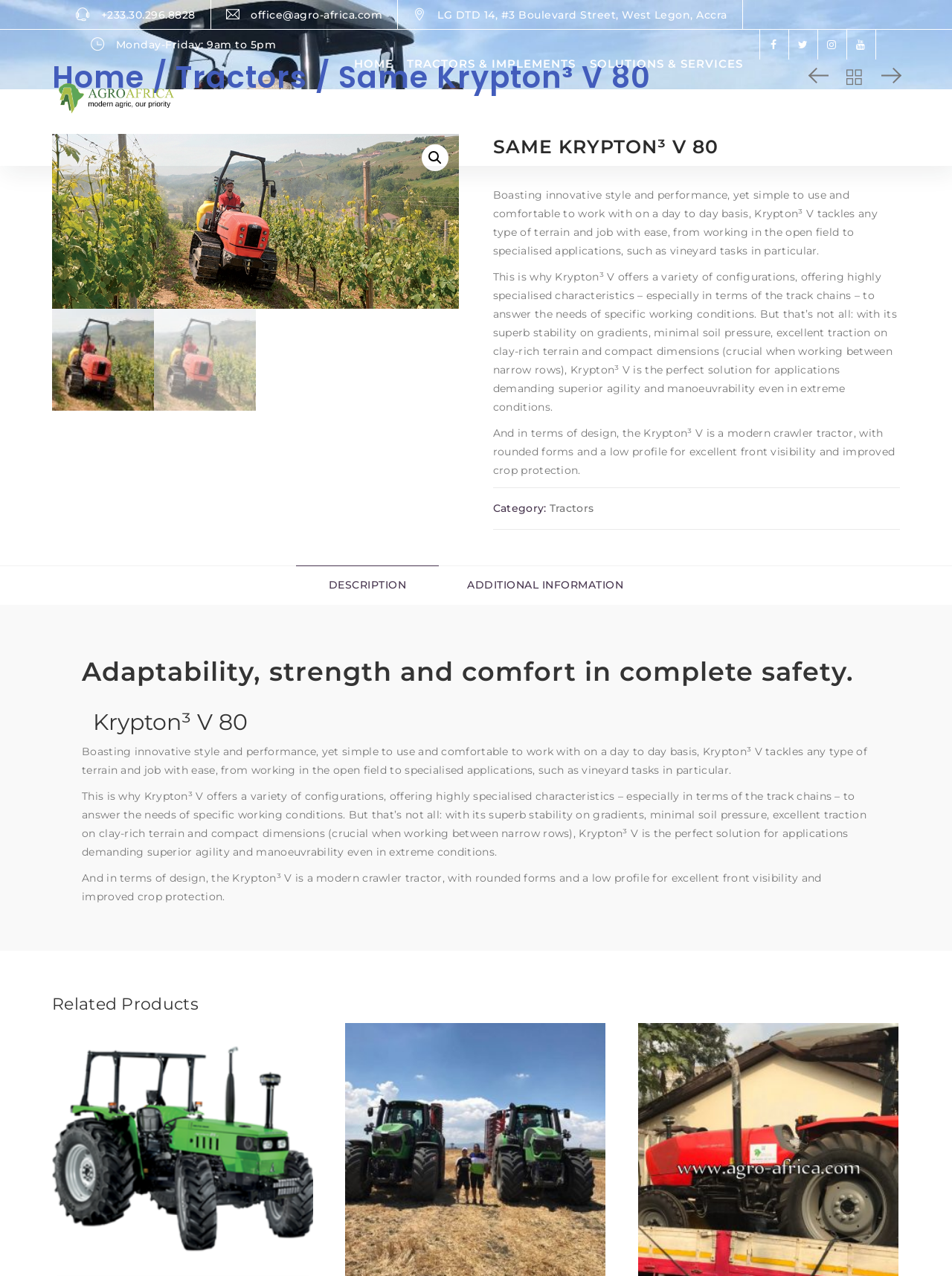Can you specify the bounding box coordinates of the area that needs to be clicked to fulfill the following instruction: "Click the 🔍 icon"?

[0.443, 0.113, 0.471, 0.134]